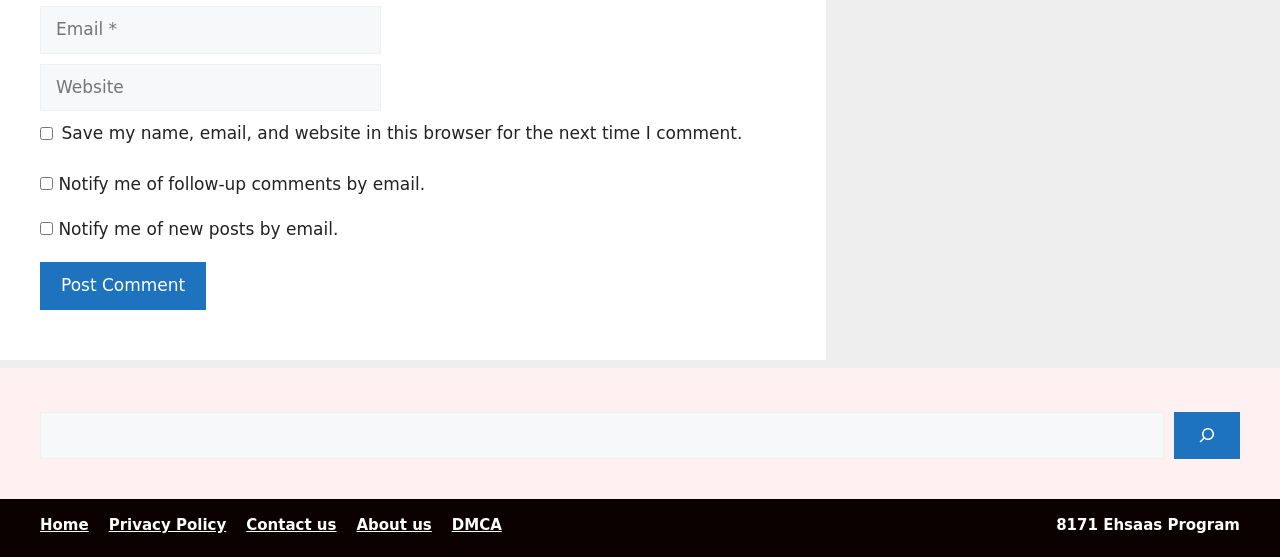Locate the bounding box coordinates of the item that should be clicked to fulfill the instruction: "Go to home page".

[0.031, 0.927, 0.069, 0.959]